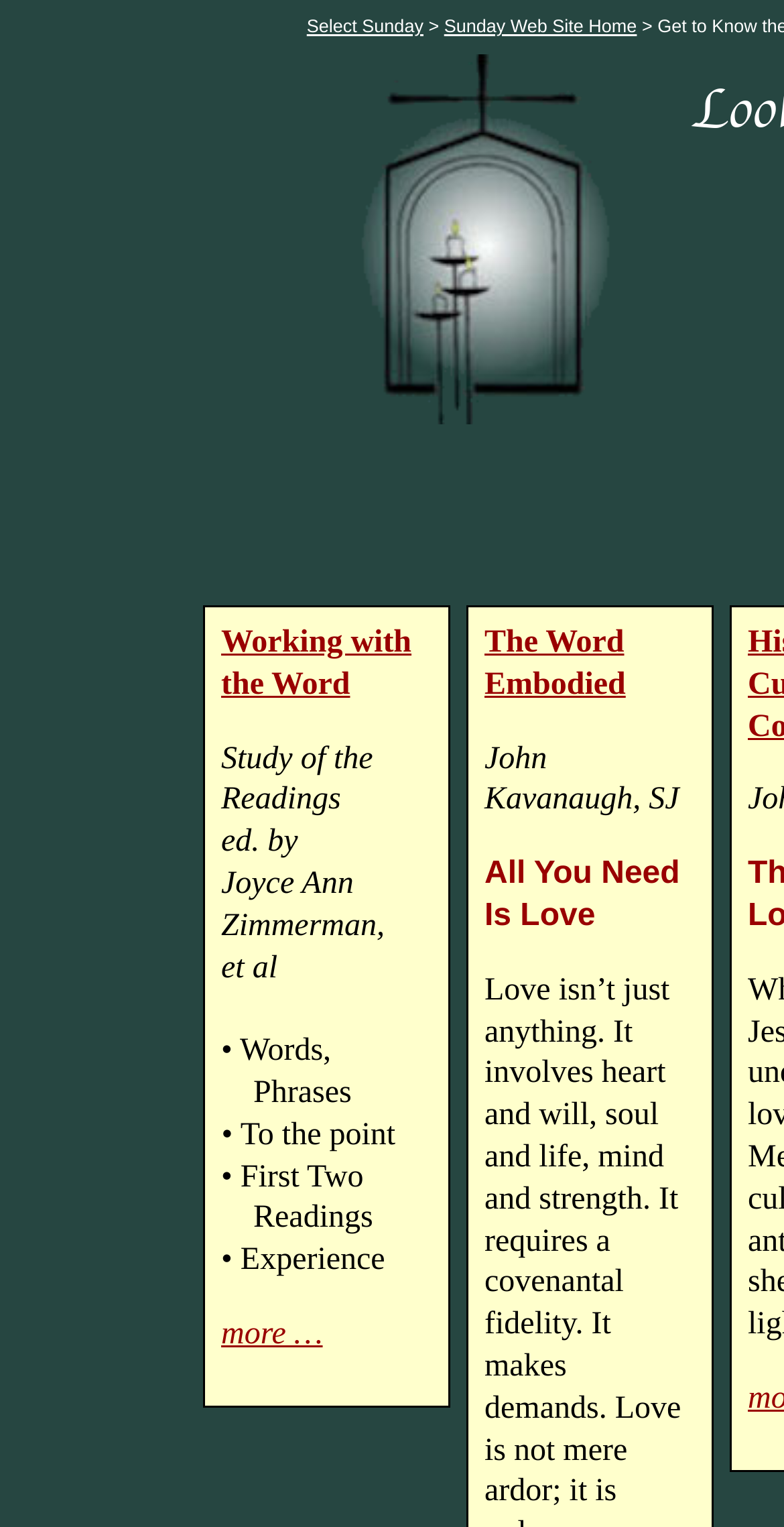How many links are on the Sunday Web Site Home page?
Using the details shown in the screenshot, provide a comprehensive answer to the question.

I counted the number of link elements on the Sunday Web Site Home page, which includes 'Select Sunday', 'Sunday Web Site Home', 'Working with the Word', 'The Word Embodied', 'All You Need Is Love', 'more …', and one more link not explicitly mentioned.